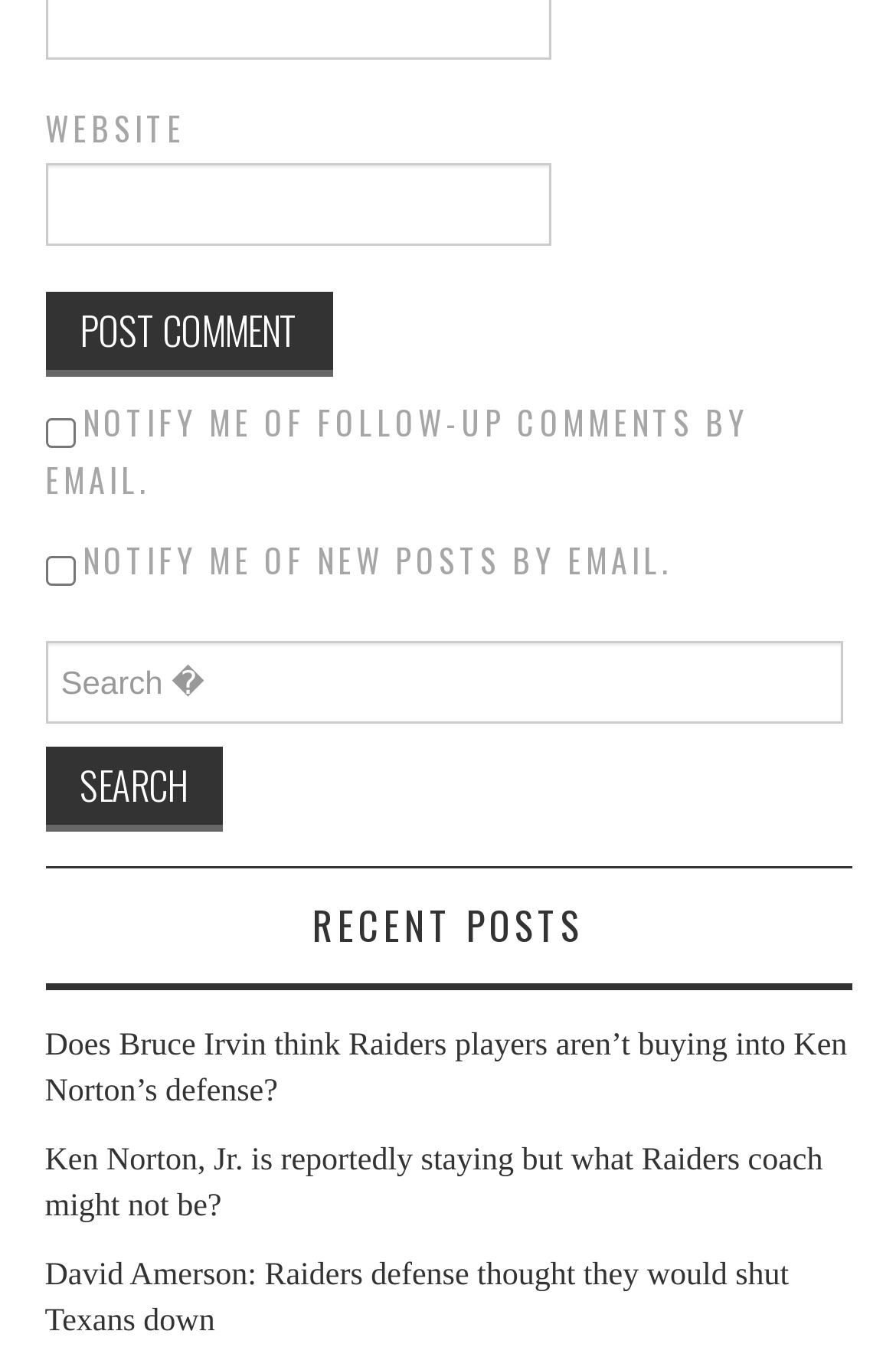Specify the bounding box coordinates (top-left x, top-left y, bottom-right x, bottom-right y) of the UI element in the screenshot that matches this description: parent_node: WEBSITE name="url"

[0.05, 0.119, 0.614, 0.18]